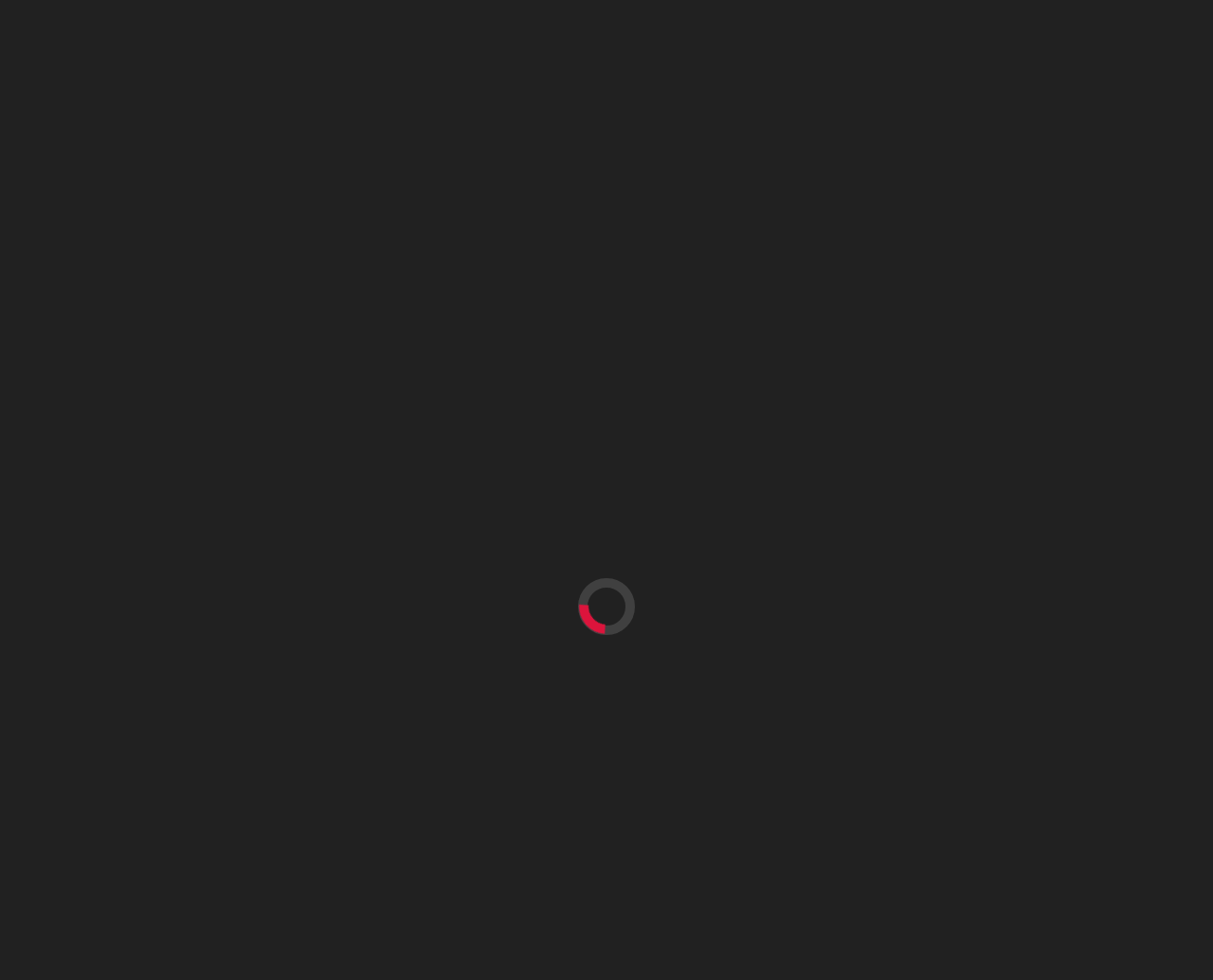Provide your answer in one word or a succinct phrase for the question: 
What is the name of the journalist who wrote the article?

Quinn Pilkey